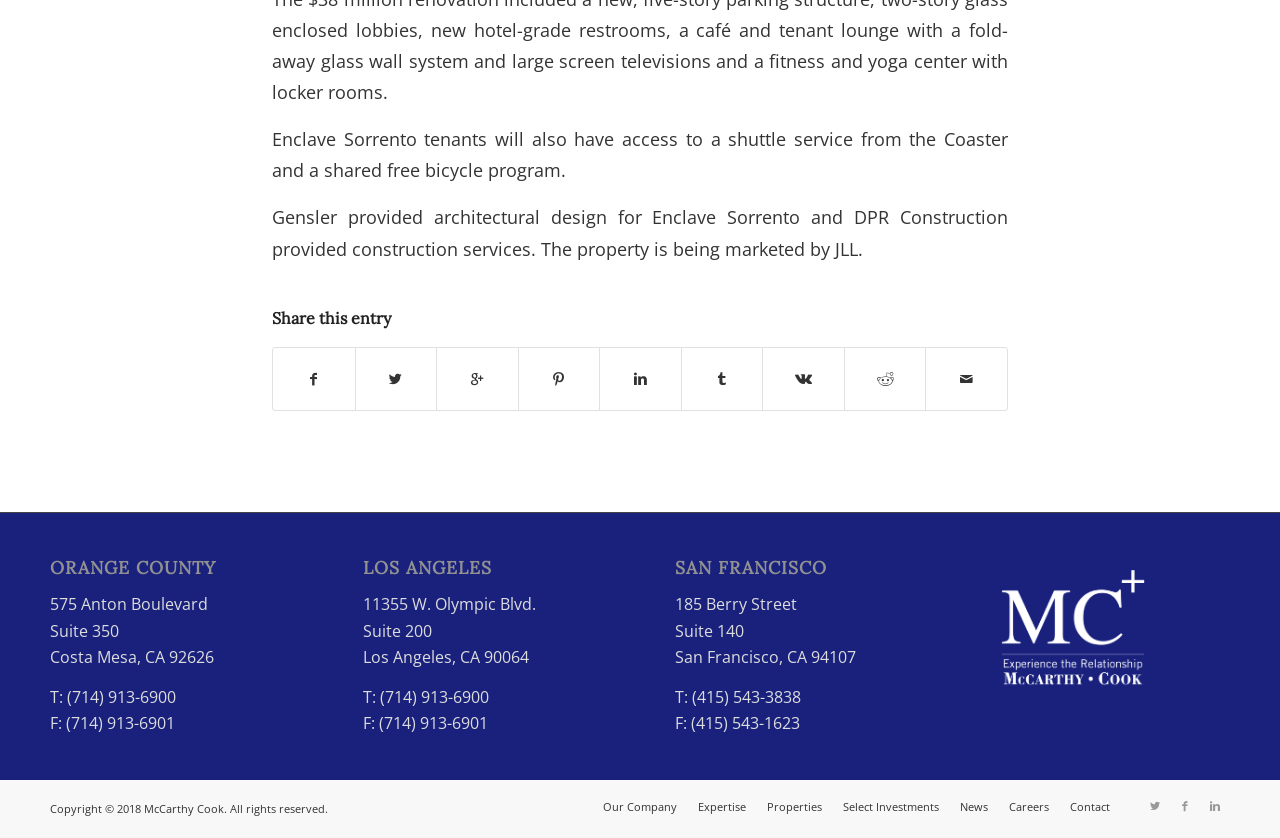What services are provided by DPR Construction?
Please provide a single word or phrase as your answer based on the screenshot.

Construction services